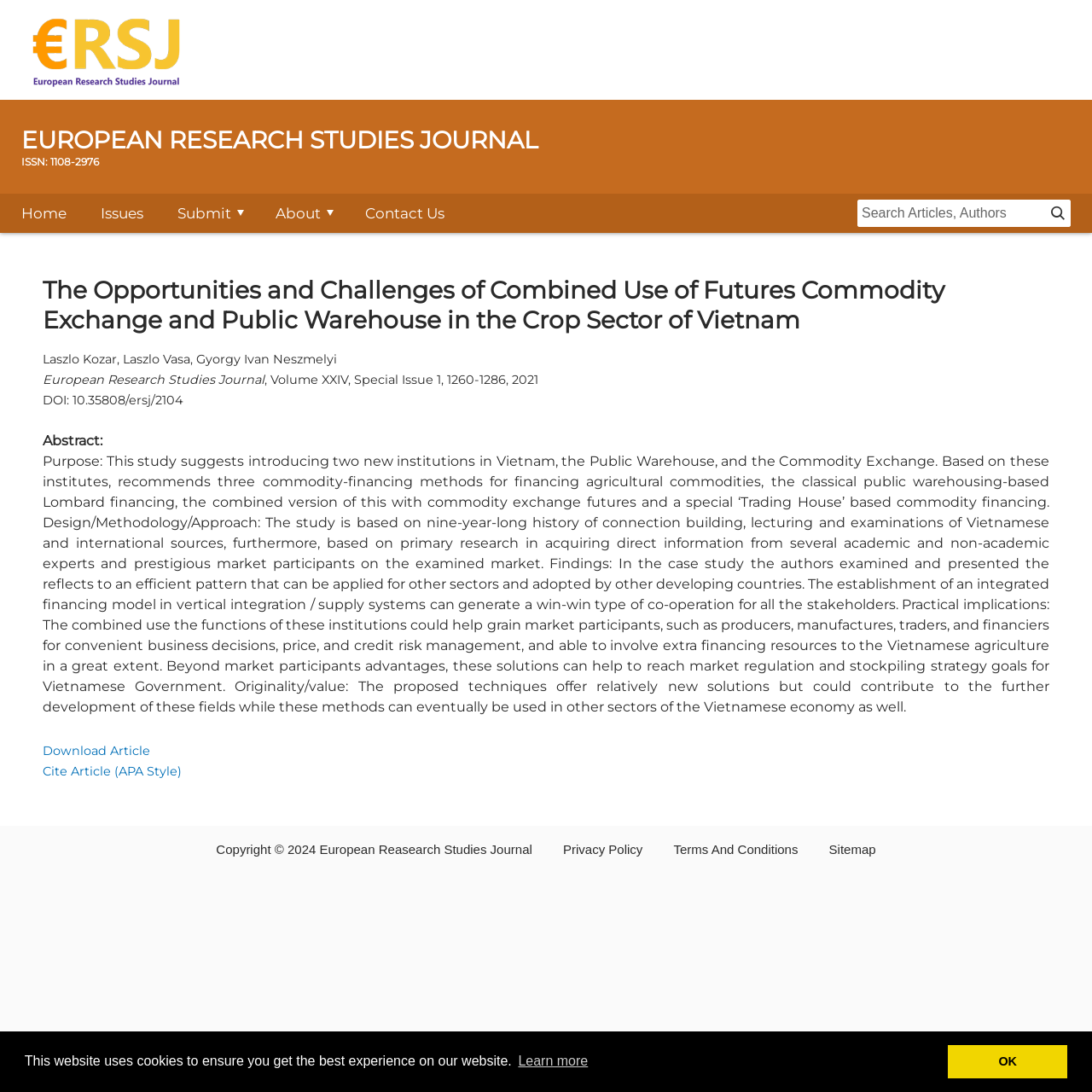By analyzing the image, answer the following question with a detailed response: What is the year of publication of the article?

I found the answer by looking at the article's metadata, where the year of publication is displayed as a static text.